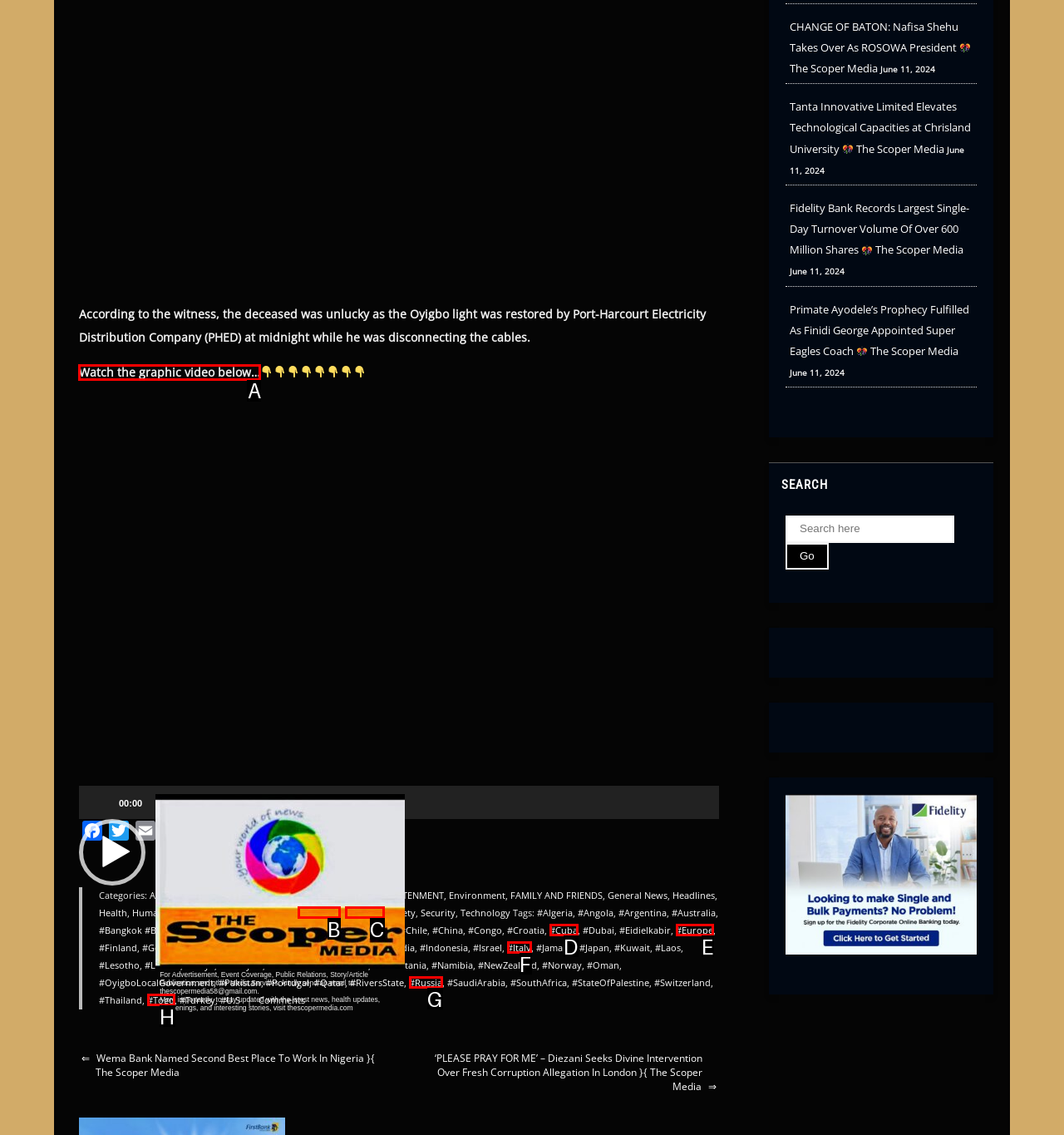Select the letter associated with the UI element you need to click to perform the following action: Watch the graphic video
Reply with the correct letter from the options provided.

A